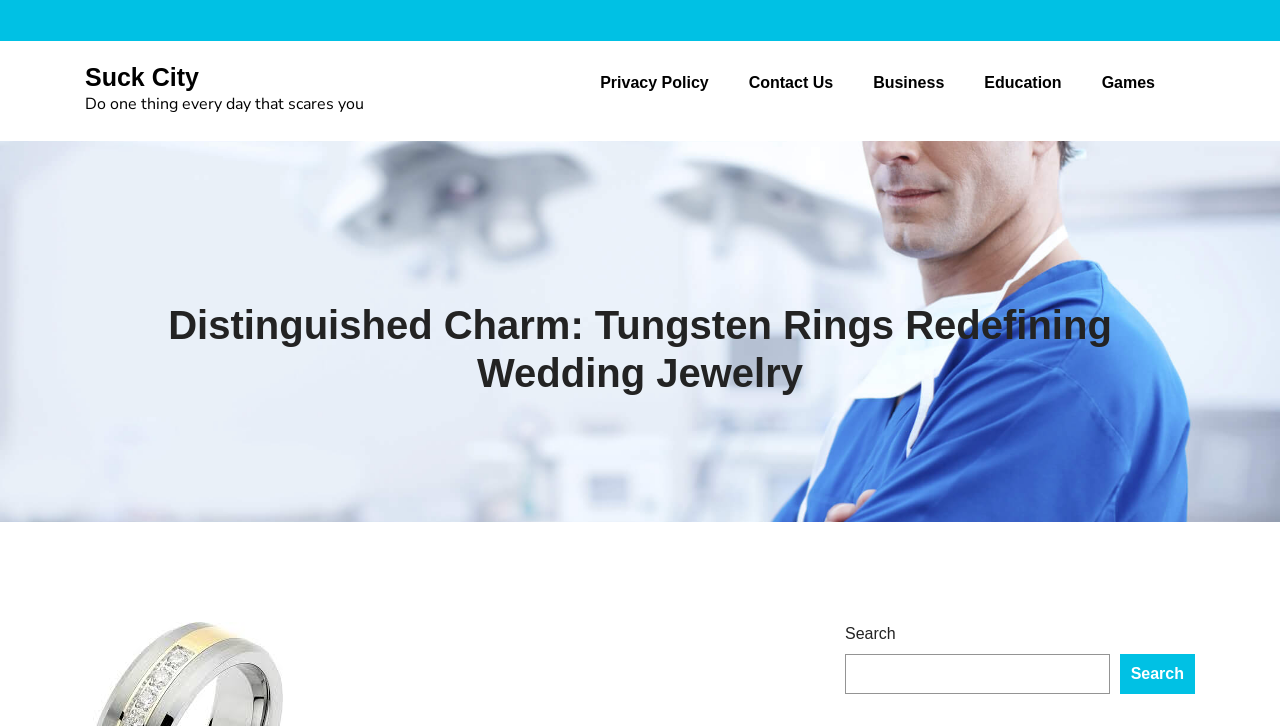Provide a thorough description of this webpage.

The webpage is about Distinguished Charm, specifically focusing on tungsten rings and their role in redefining wedding jewelry. At the top left corner, there is a link to the website's main page, "Suck City", which also has a heading with the same text. Below this, there is a prominent heading that displays the title "Distinguished Charm: Tungsten Rings Redefining Wedding Jewelry".

On the top right side, there are several links to other pages, including "Privacy Policy", "Contact Us", "Business", "Education", and "Games". These links are arranged horizontally, with "Privacy Policy" being the leftmost and "Games" being the rightmost.

In the middle of the page, there is a search bar with a label "Search" and a search button. The search bar is positioned below the main heading and spans about a quarter of the page's width.

There are no images on the page. The overall content is text-based, with a focus on providing information about Distinguished Charm and its products.